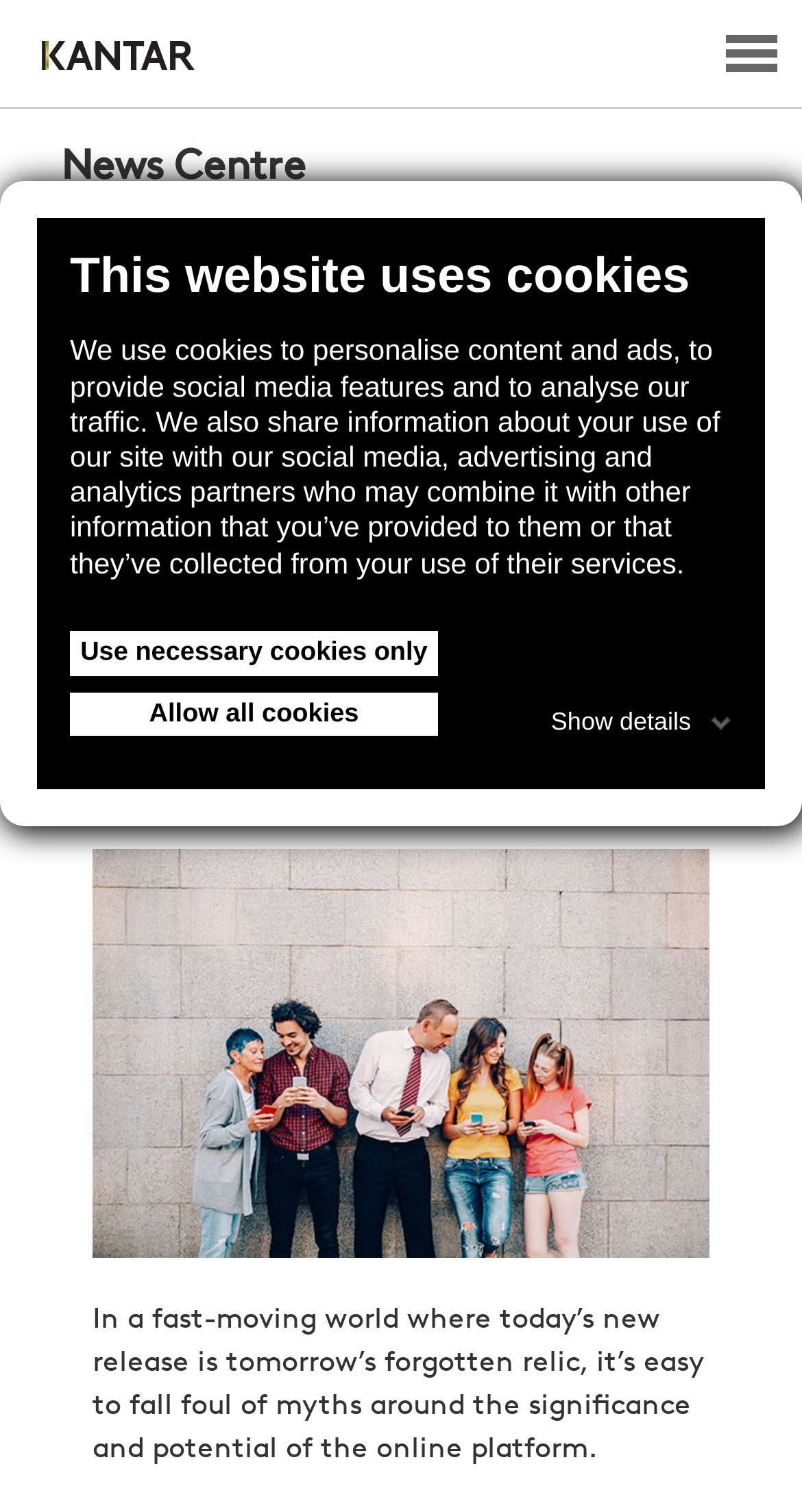Specify the bounding box coordinates of the element's region that should be clicked to achieve the following instruction: "View the image". The bounding box coordinates consist of four float numbers between 0 and 1, in the format [left, top, right, bottom].

[0.115, 0.561, 0.885, 0.833]